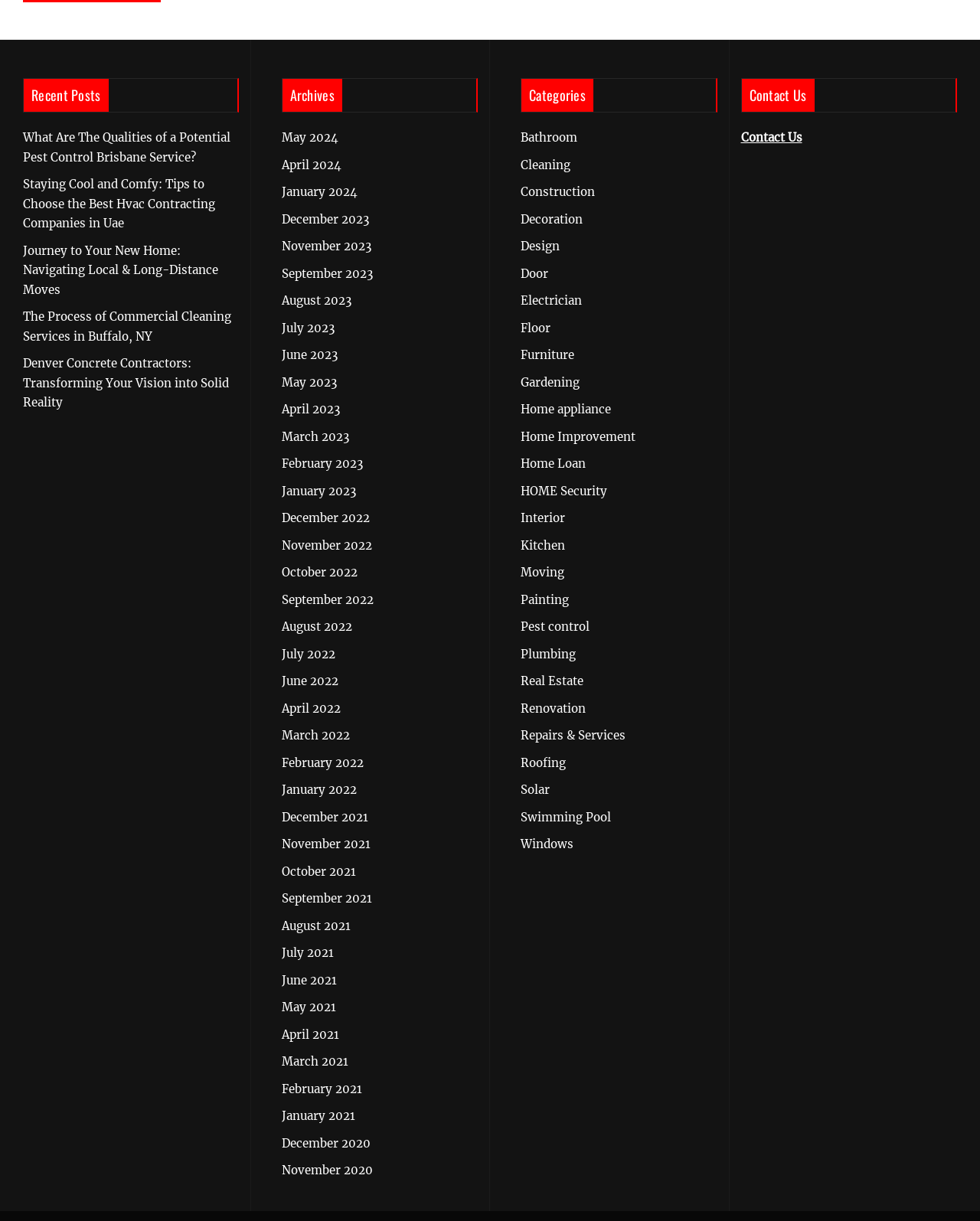Can you find the bounding box coordinates for the element that needs to be clicked to execute this instruction: "Read about pest control services in Brisbane"? The coordinates should be given as four float numbers between 0 and 1, i.e., [left, top, right, bottom].

[0.023, 0.107, 0.235, 0.135]